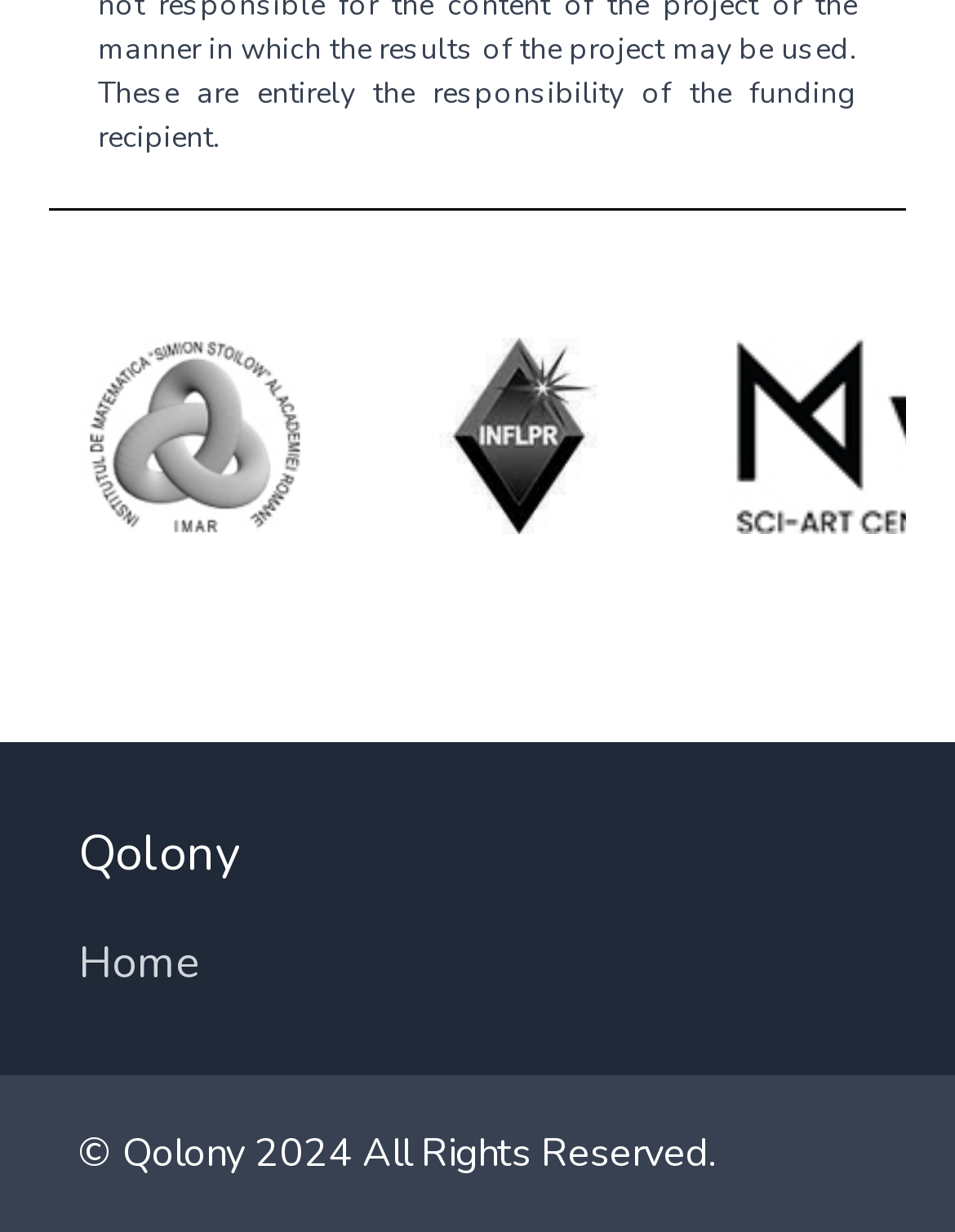Utilize the information from the image to answer the question in detail:
What is the orientation of the separator?

I found a separator element at the top of the page, which has an orientation of 'horizontal' according to its description.